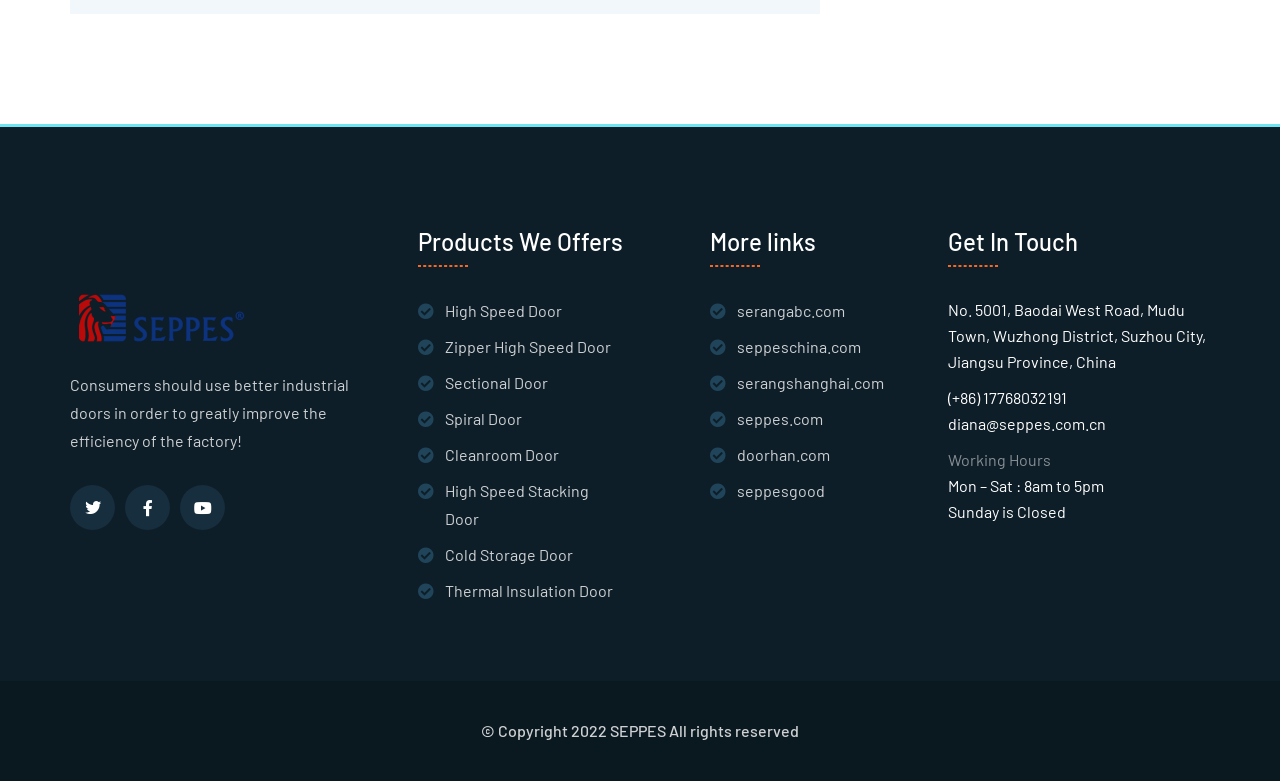Predict the bounding box for the UI component with the following description: "Spiral Door".

[0.326, 0.519, 0.407, 0.554]